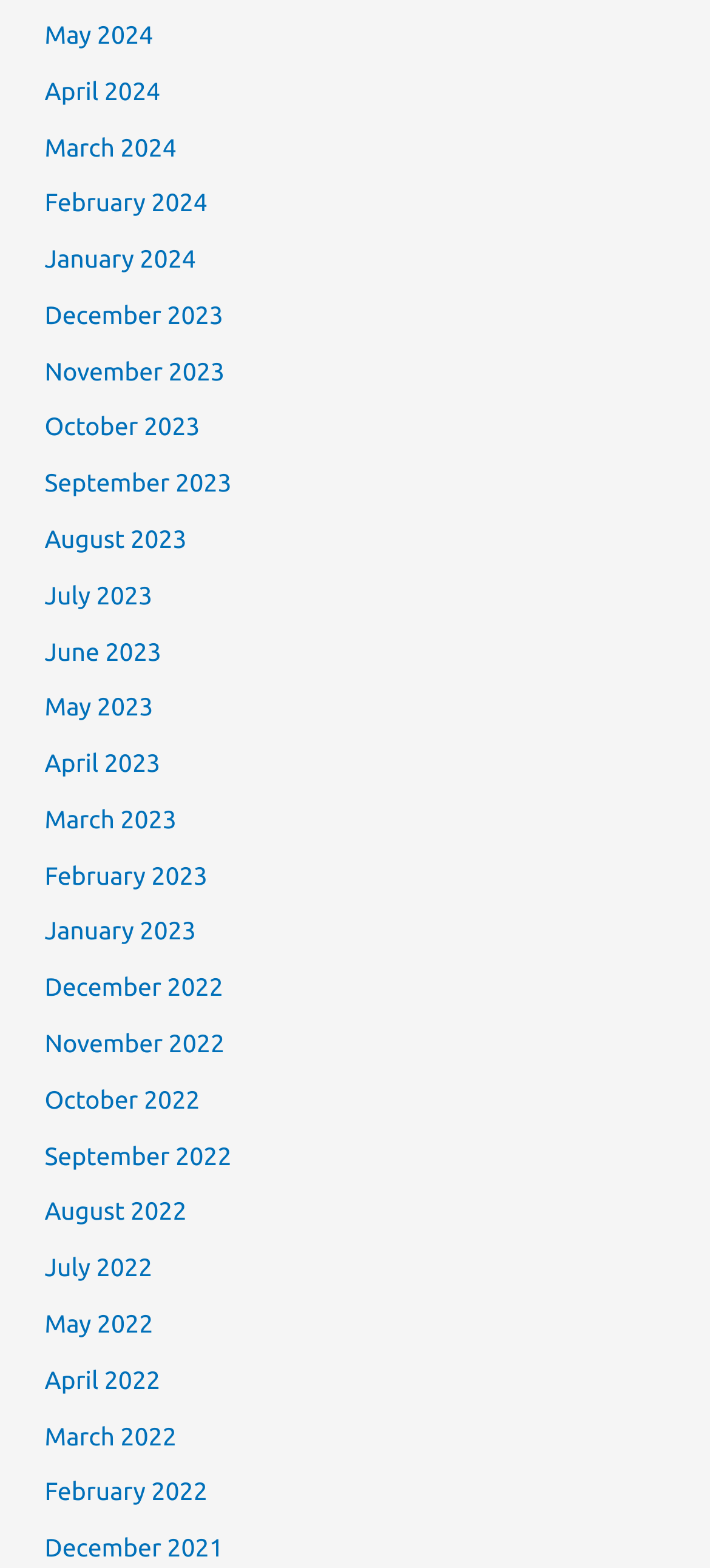Pinpoint the bounding box coordinates of the area that must be clicked to complete this instruction: "Check December 2022".

[0.063, 0.62, 0.314, 0.639]